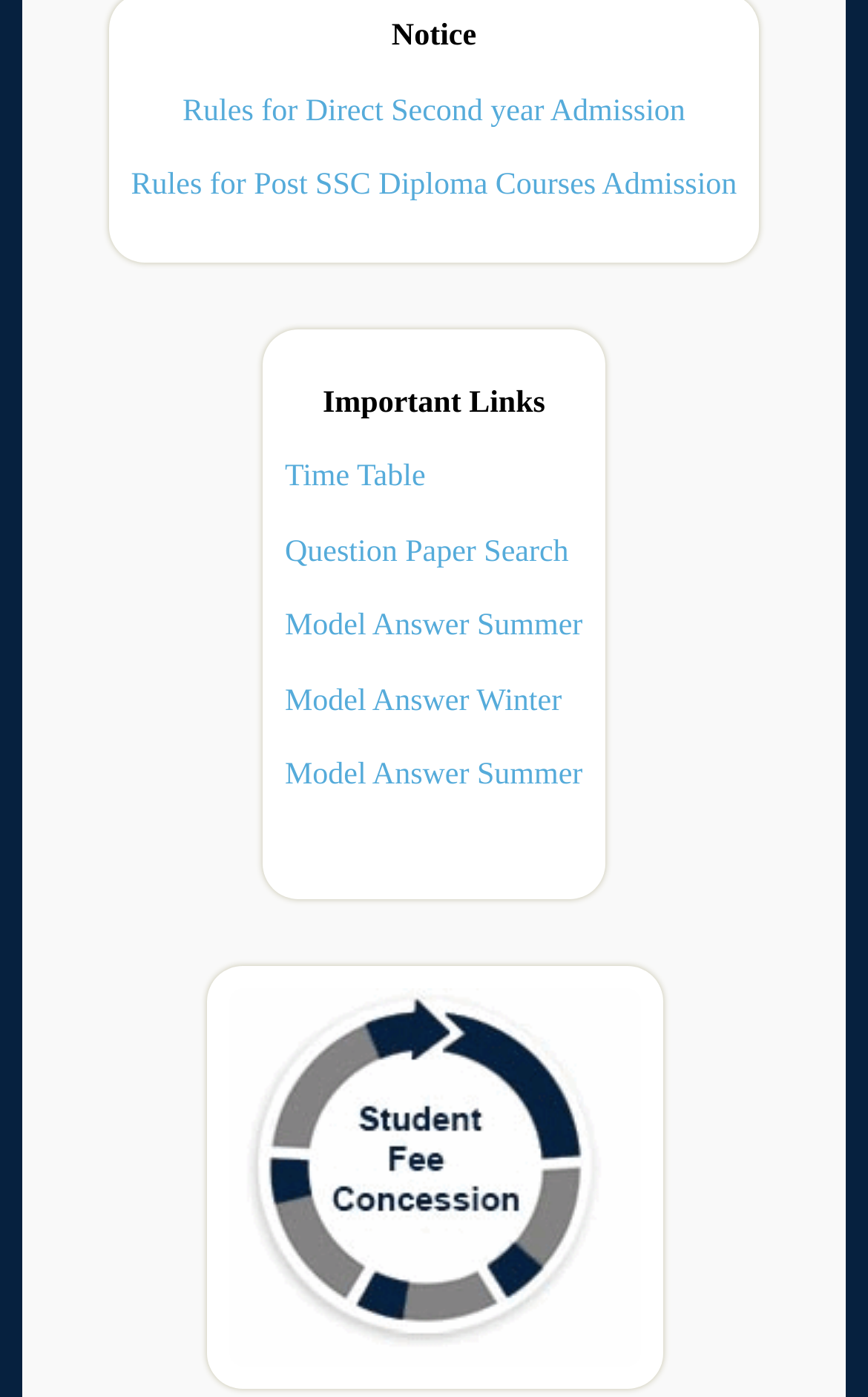Answer the question briefly using a single word or phrase: 
Is there an image on the webpage?

Yes